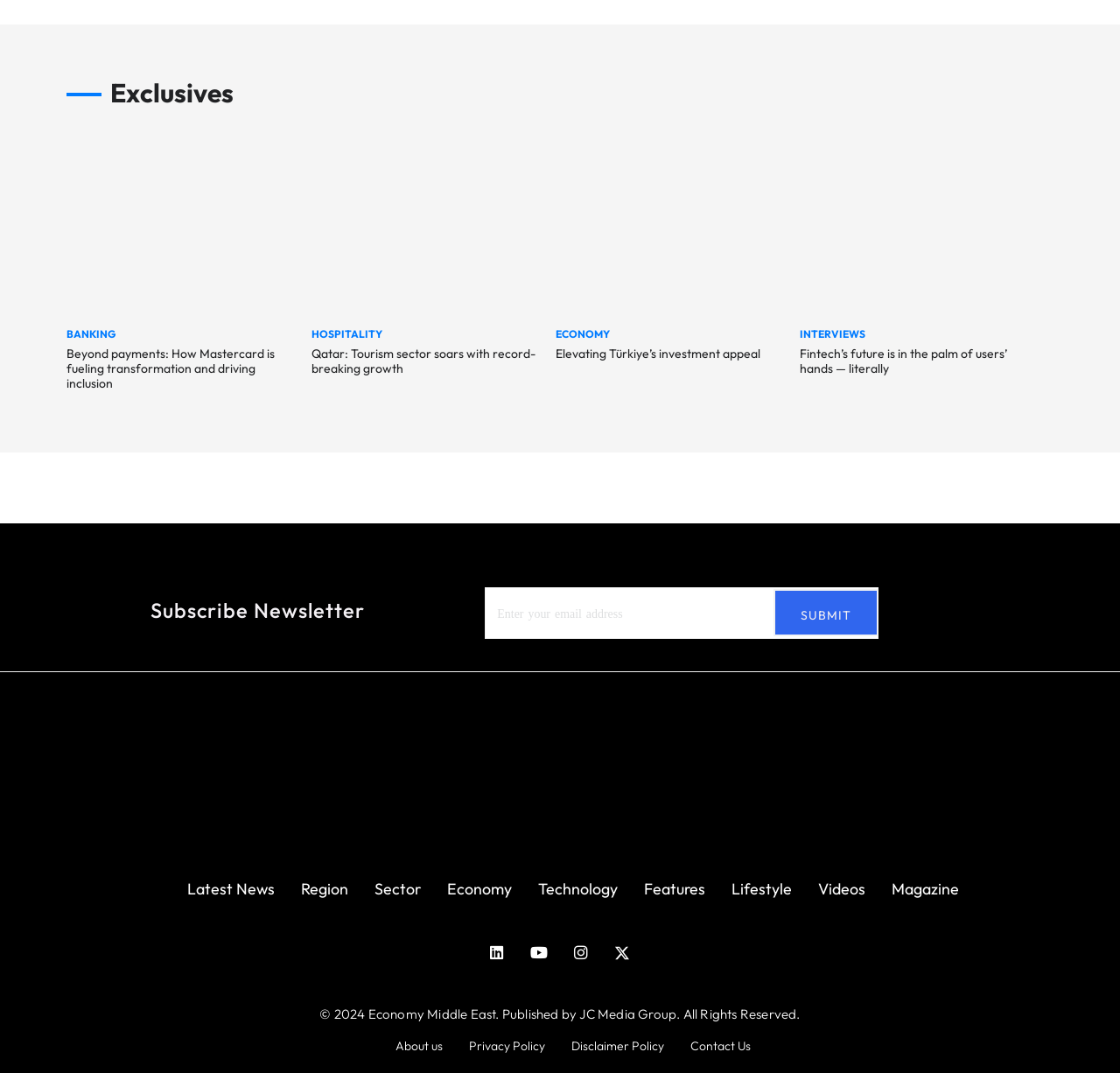Please find the bounding box coordinates for the clickable element needed to perform this instruction: "Click on the link to read about Mastercard's transformation and driving inclusion".

[0.06, 0.134, 0.262, 0.372]